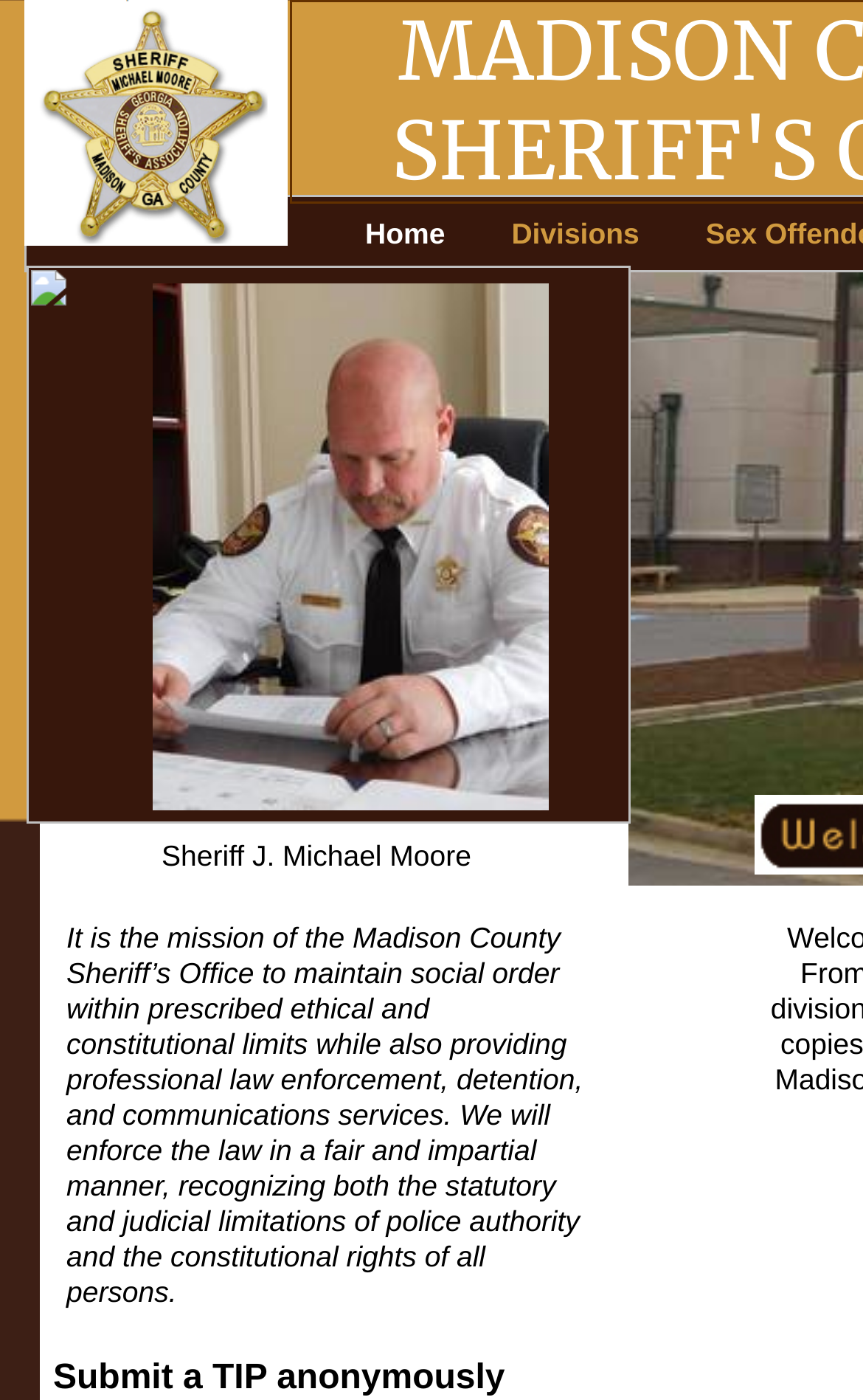Provide a comprehensive caption for the webpage.

The webpage is about the Madison County Sheriff's Office in Danielsville, Georgia. At the top, there is a header with the title "Welcome to the Madison County Sheriff's Office" and the name "Sheriff J. Michael Moore" displayed prominently. Below this, there is a navigation menu with two main tabs: "Home" and "Divisions". The "Home" tab has an associated image, while the "Divisions" tab has three images.

On the left side of the page, there is a table with a single row and column, taking up a significant portion of the page. The table contains a large block of text that outlines the mission statement of the Madison County Sheriff's Office, which emphasizes fair and impartial law enforcement, recognition of constitutional rights, and professional services.

Above the table, there is a link that spans across the top of the page, but its purpose is unclear. At the very bottom of the page, there is a call to action to "Submit a TIP anonymously".